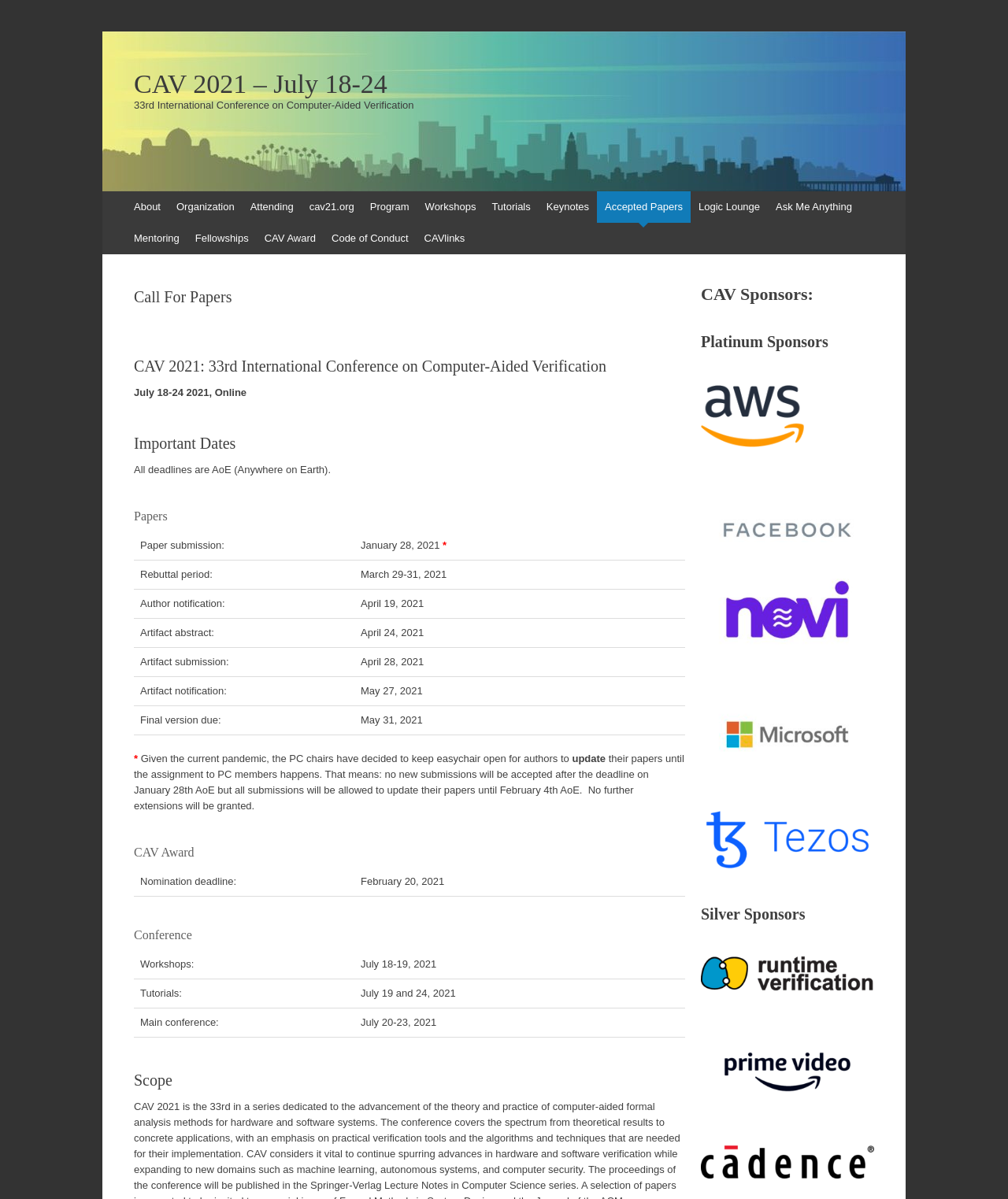Provide the bounding box coordinates for the UI element described in this sentence: "Fellowships". The coordinates should be four float values between 0 and 1, i.e., [left, top, right, bottom].

[0.186, 0.186, 0.254, 0.212]